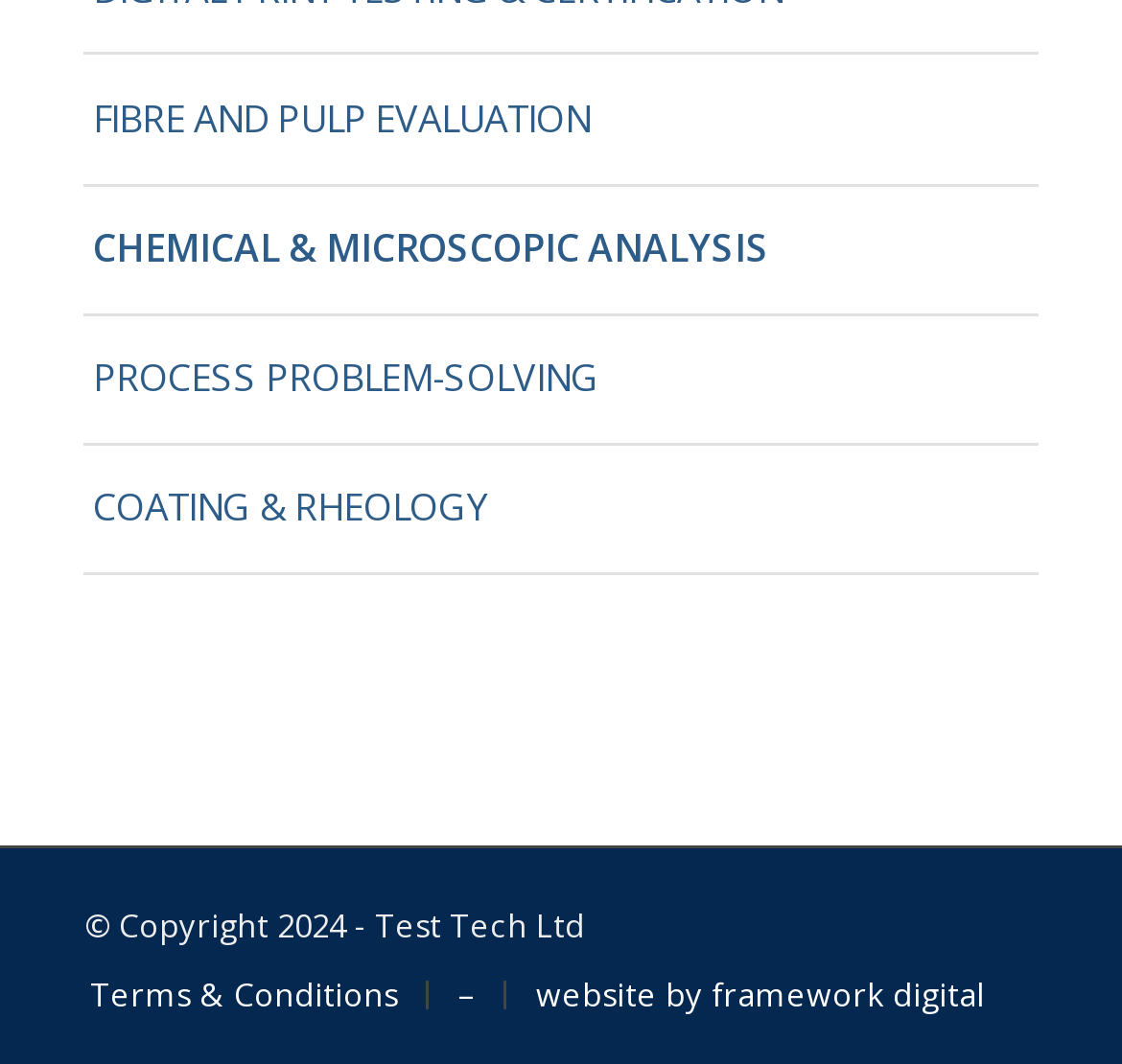What is the name of the company that developed the website?
Give a single word or phrase as your answer by examining the image.

Framework Digital